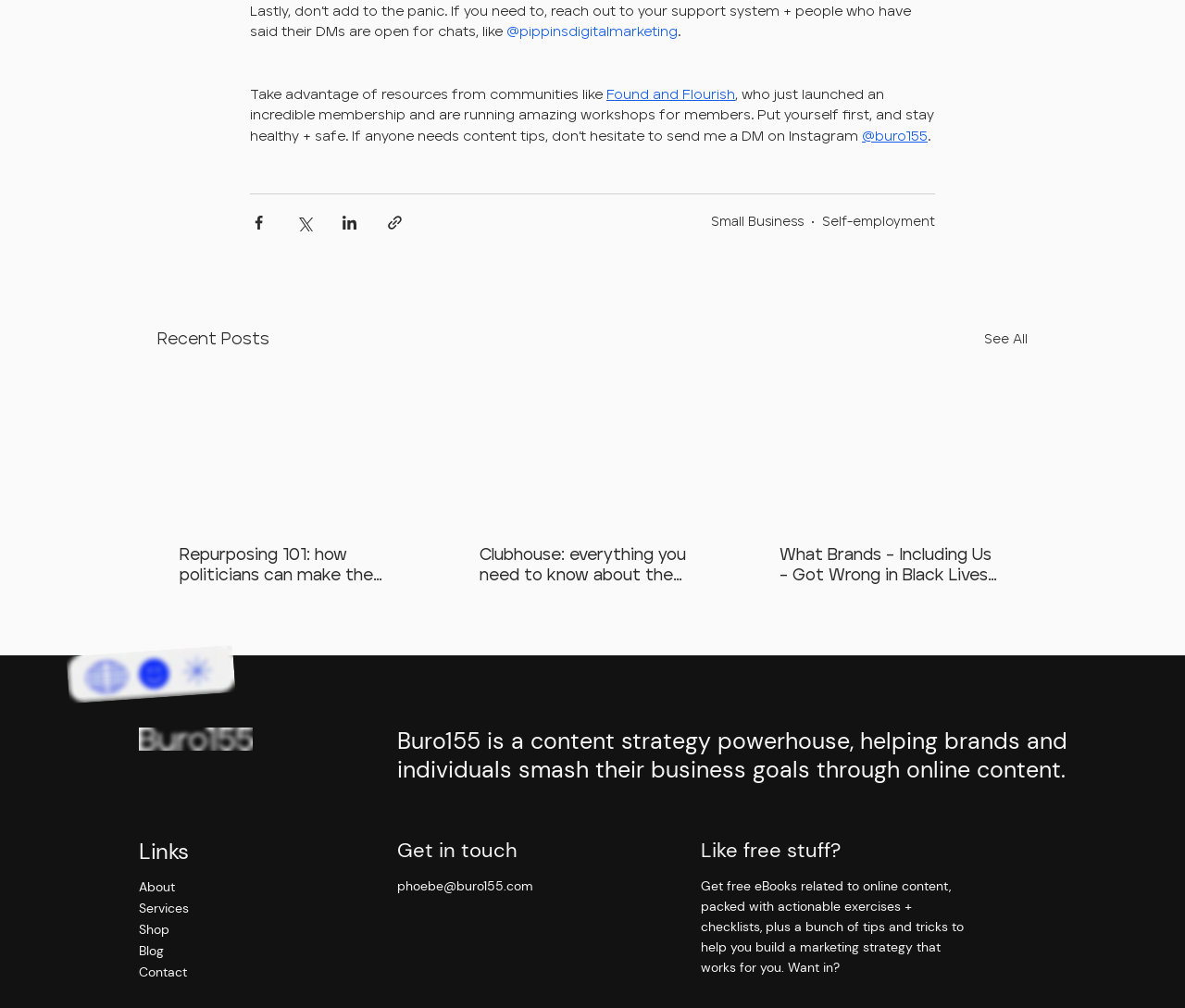What is the topic of the first article?
Using the image, answer in one word or phrase.

Repurposing 101